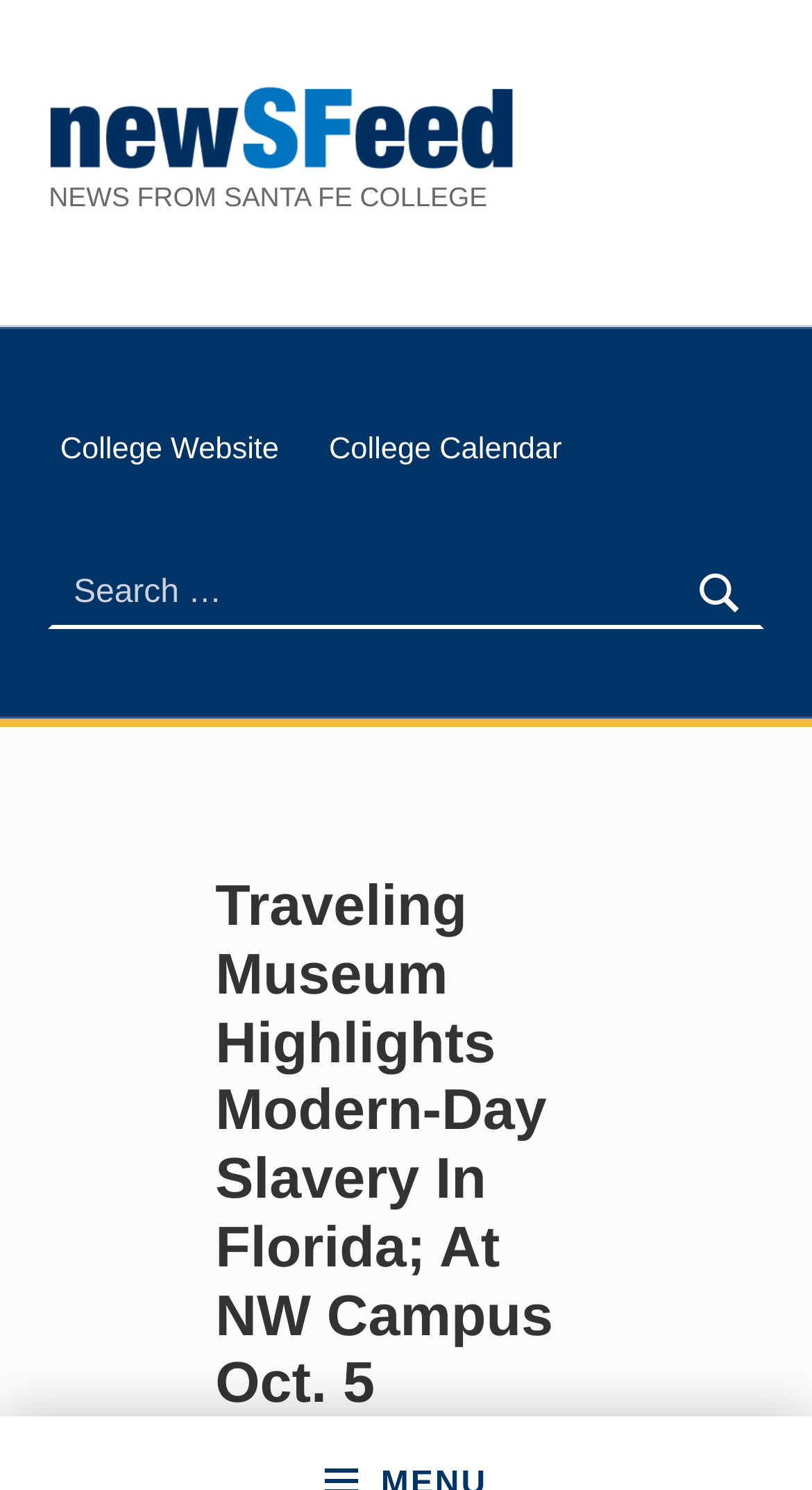What are the two links in the header?
Answer the question with a single word or phrase derived from the image.

College Website and College Calendar